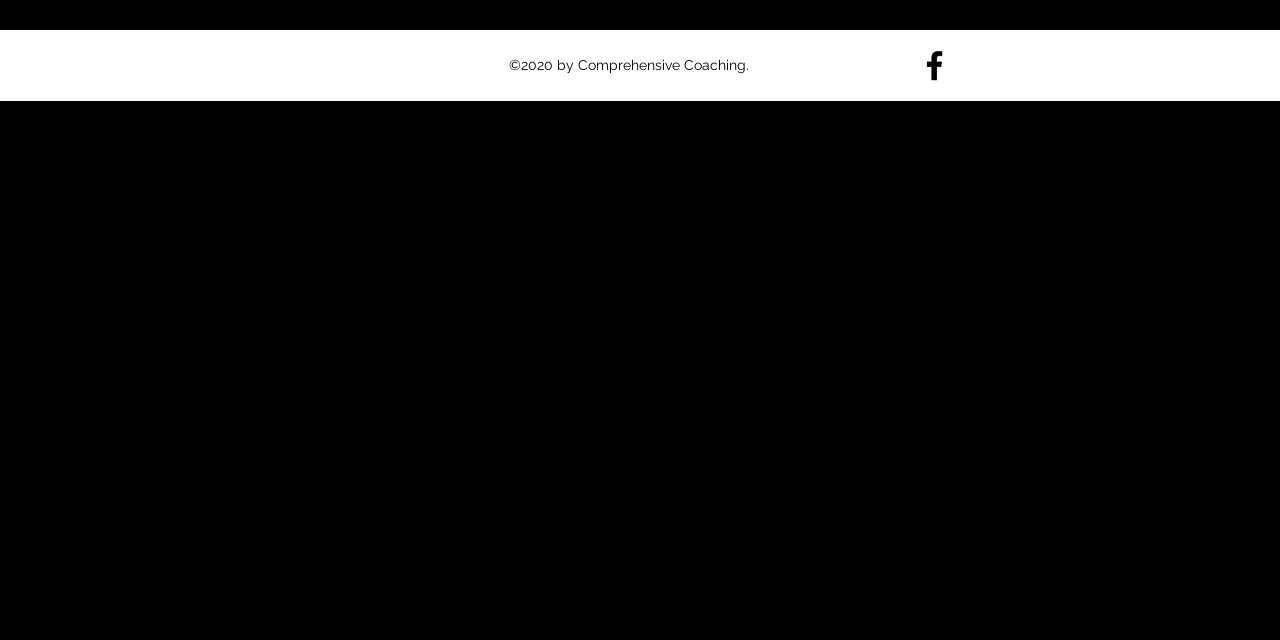Given the element description aria-label="Facebook", specify the bounding box coordinates of the corresponding UI element in the format (top-left x, top-left y, bottom-right x, bottom-right y). All values must be between 0 and 1.

[0.715, 0.072, 0.745, 0.133]